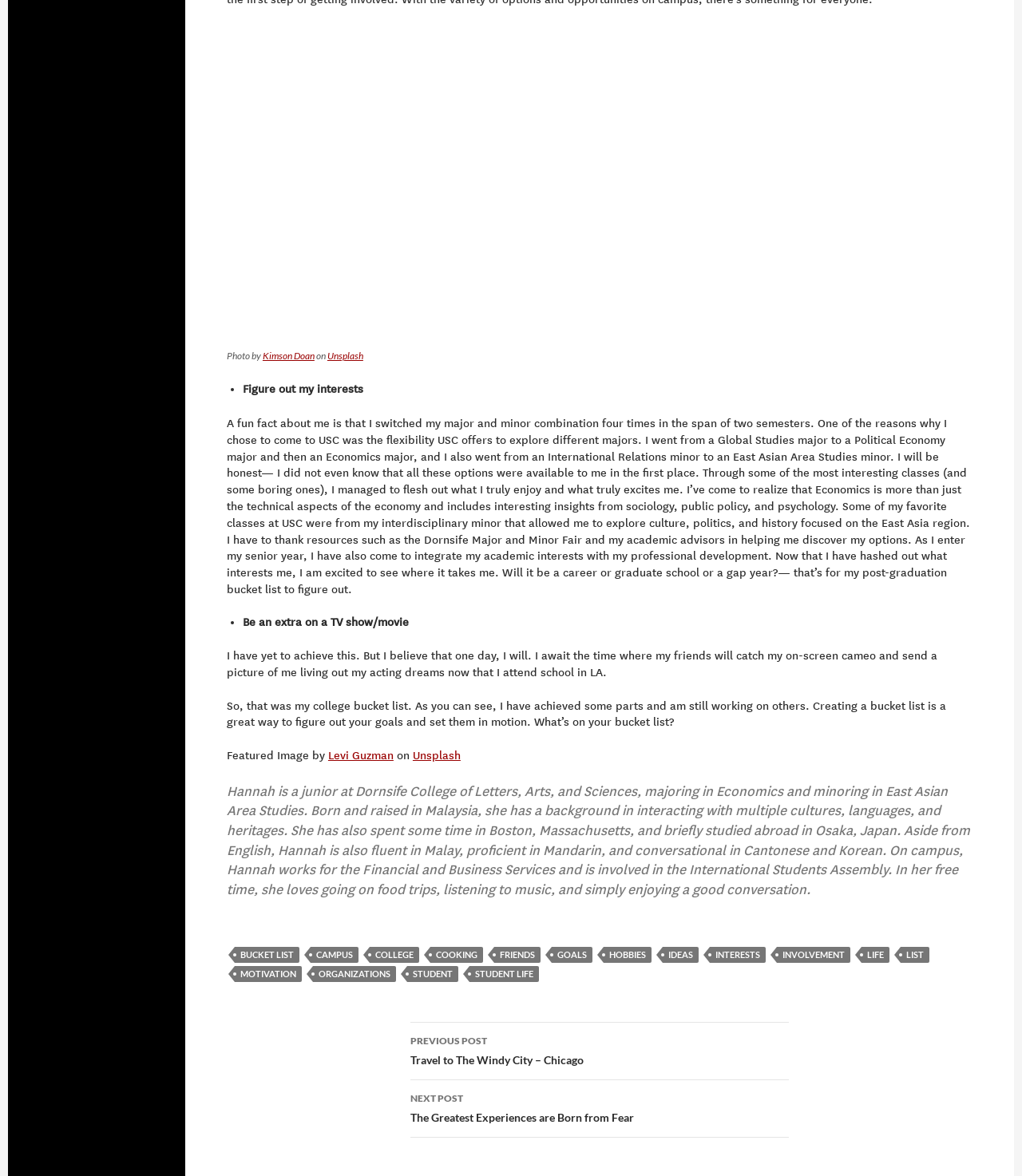Identify the bounding box for the element characterized by the following description: "bucket list".

[0.23, 0.805, 0.293, 0.819]